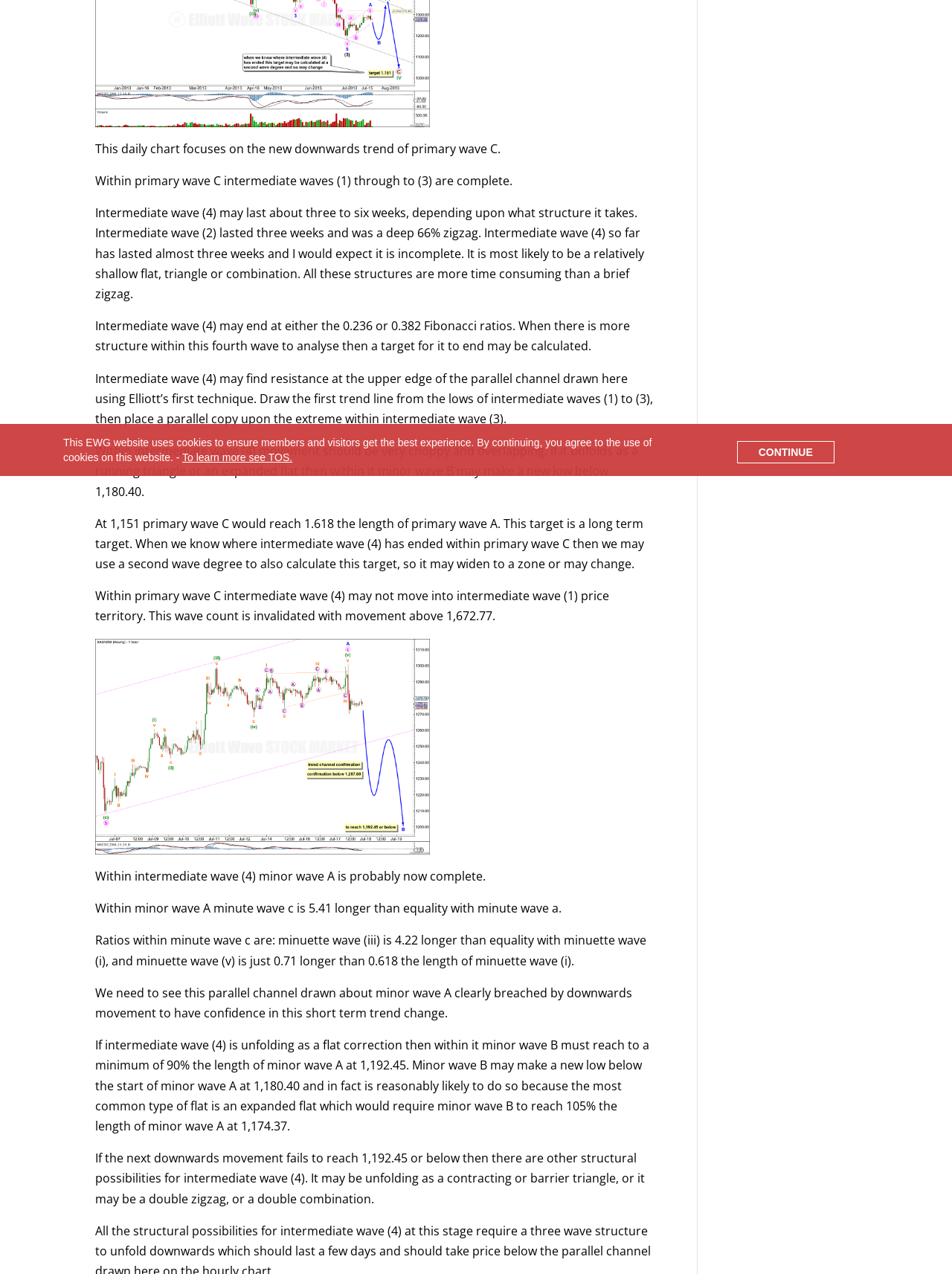Please locate the UI element described by "To learn more see TOS." and provide its bounding box coordinates.

[0.191, 0.354, 0.307, 0.364]